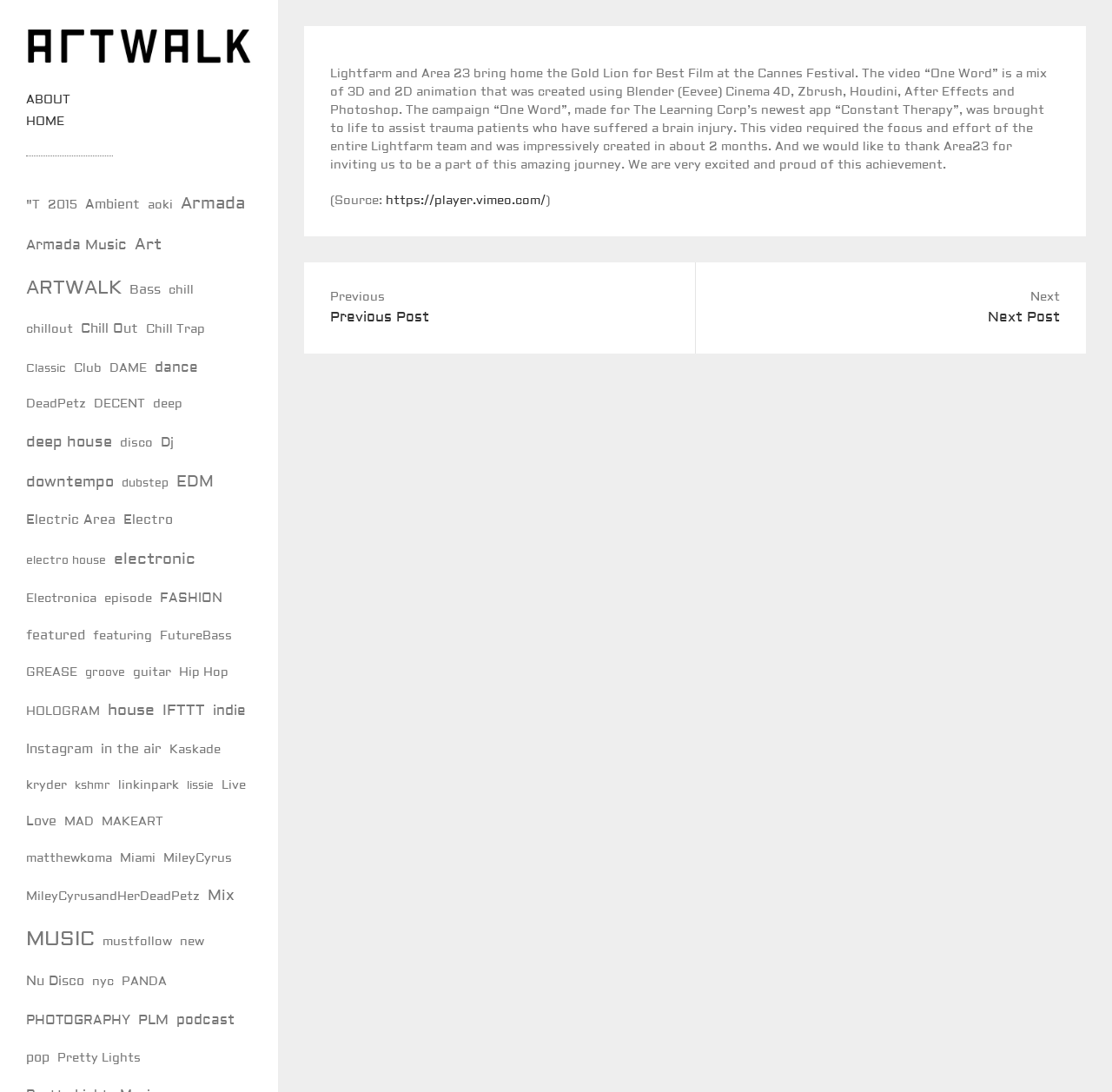What is the name of the app mentioned in the article? Based on the image, give a response in one word or a short phrase.

Constant Therapy